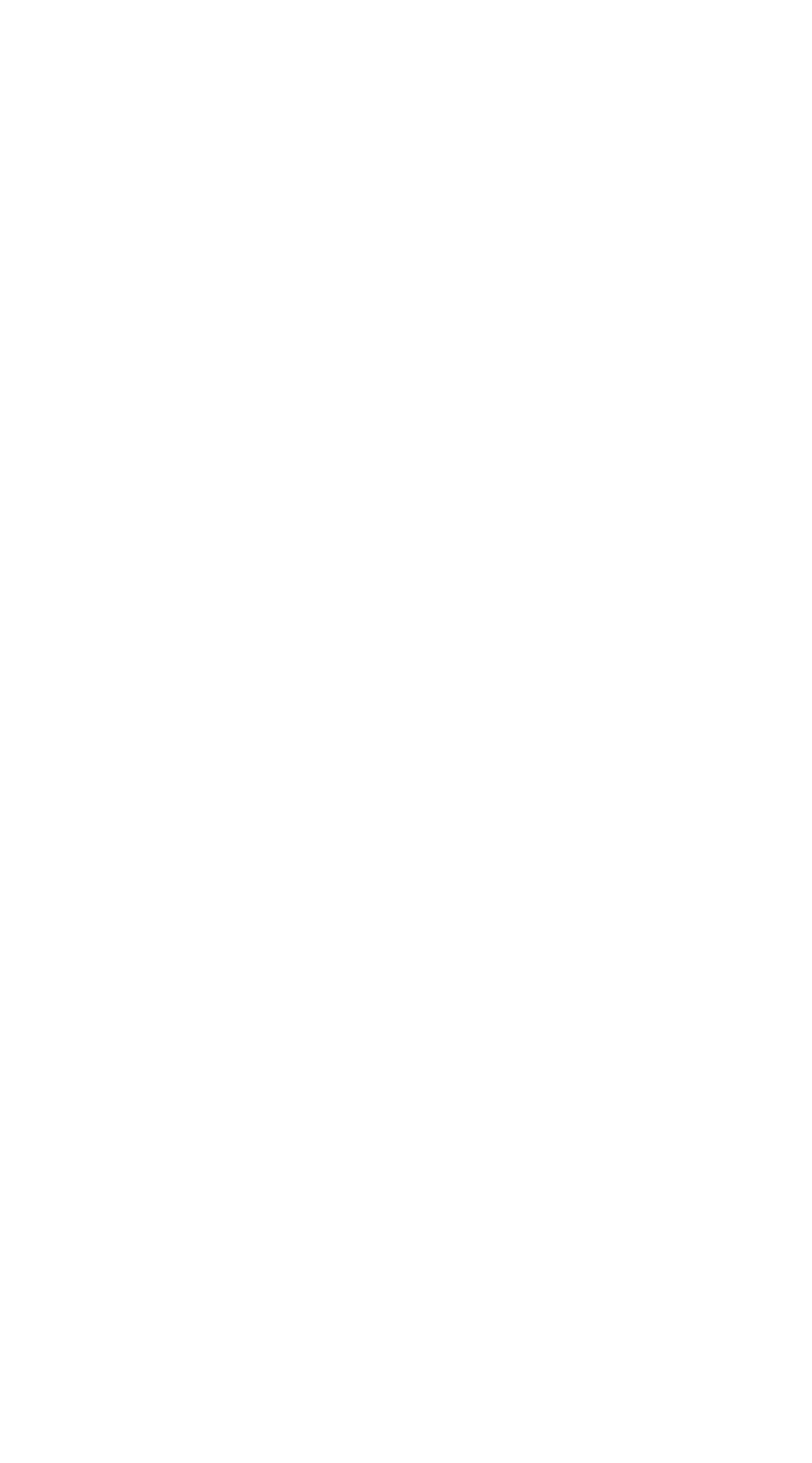What is the copyright year of the webpage?
Provide a detailed and extensive answer to the question.

The static text at the bottom of the webpage contains the copyright symbol followed by the year 2024, indicating that the webpage's content is copyrighted and the copyright is valid for the year 2024.